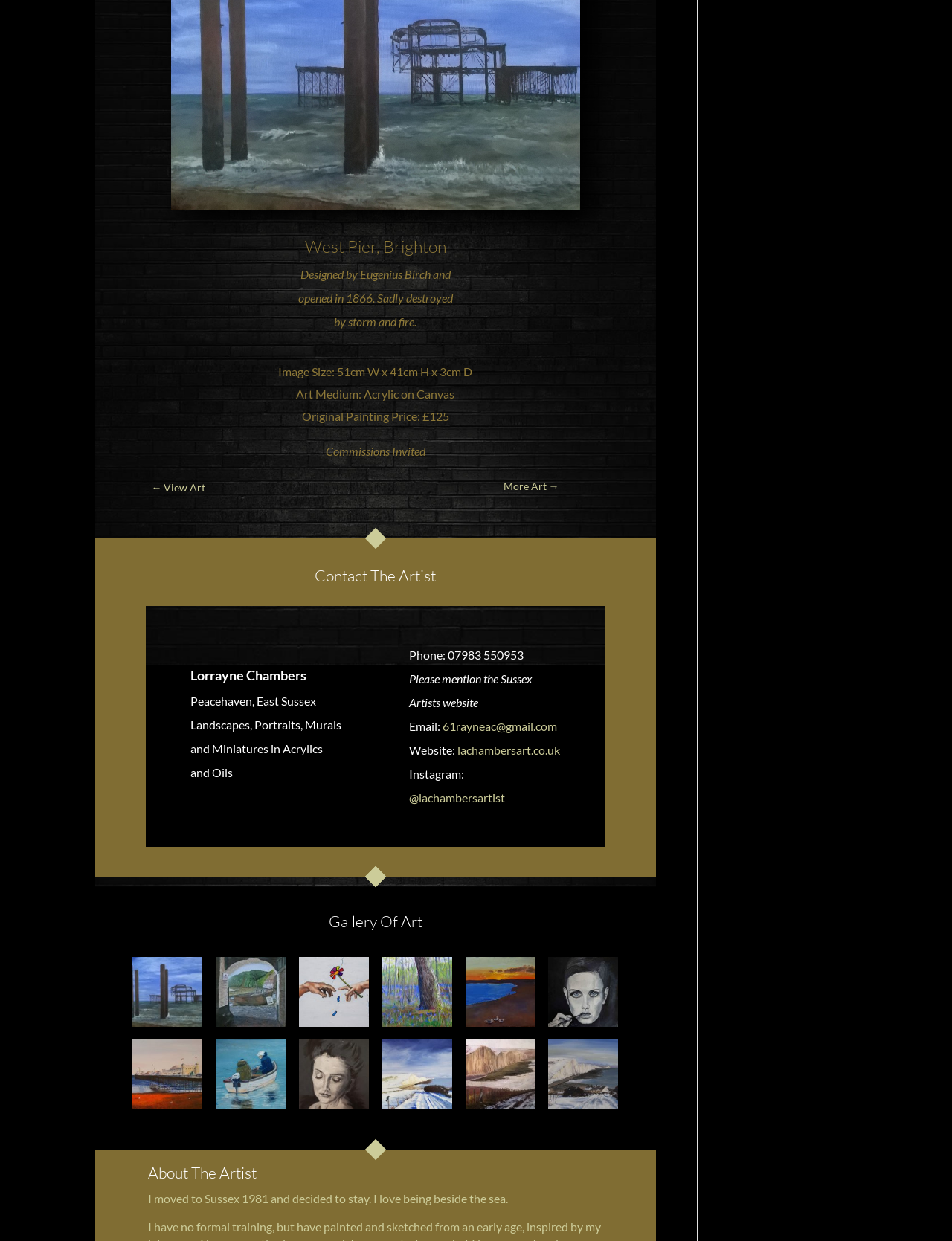Please find the bounding box coordinates for the clickable element needed to perform this instruction: "Contact the artist".

[0.177, 0.458, 0.612, 0.476]